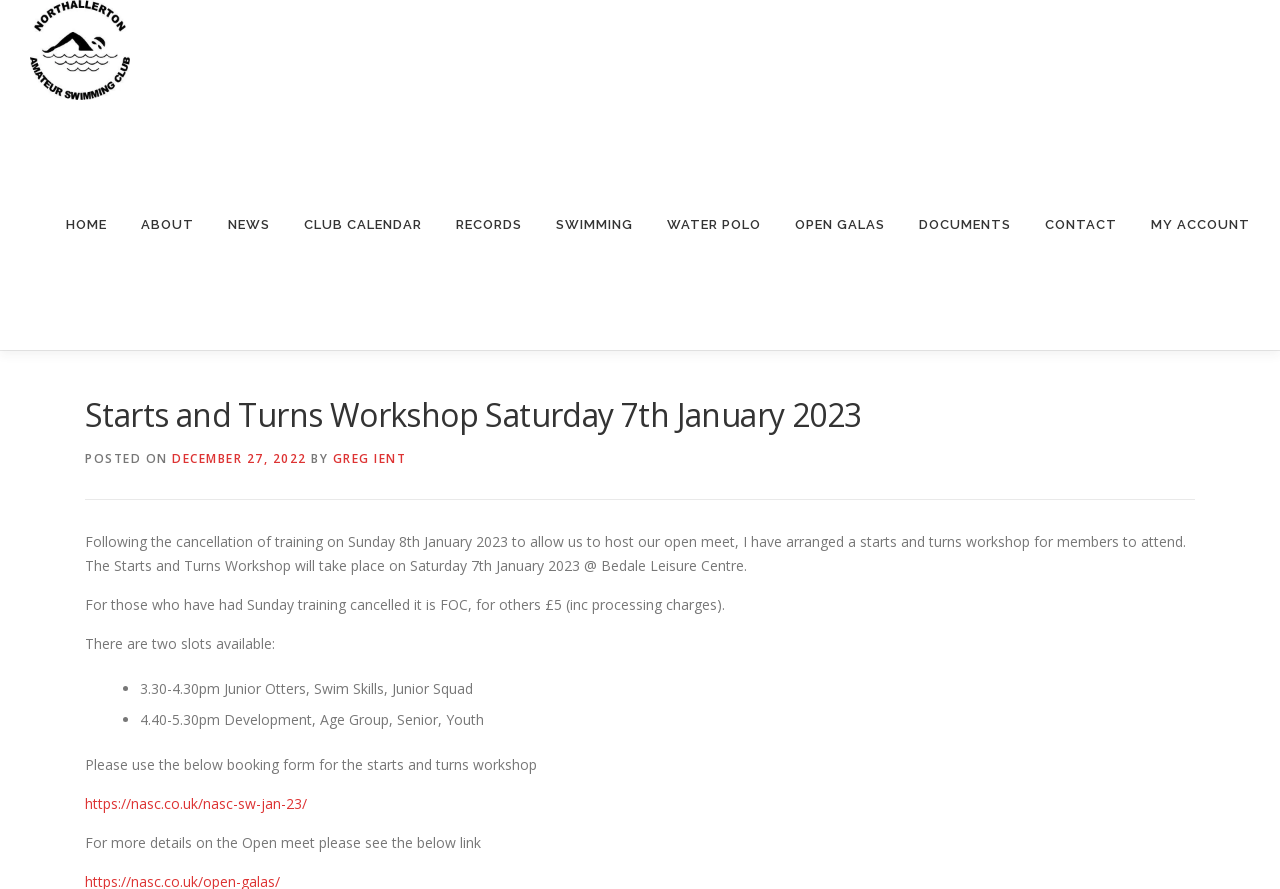Provide the bounding box coordinates for the area that should be clicked to complete the instruction: "Read recent post".

None